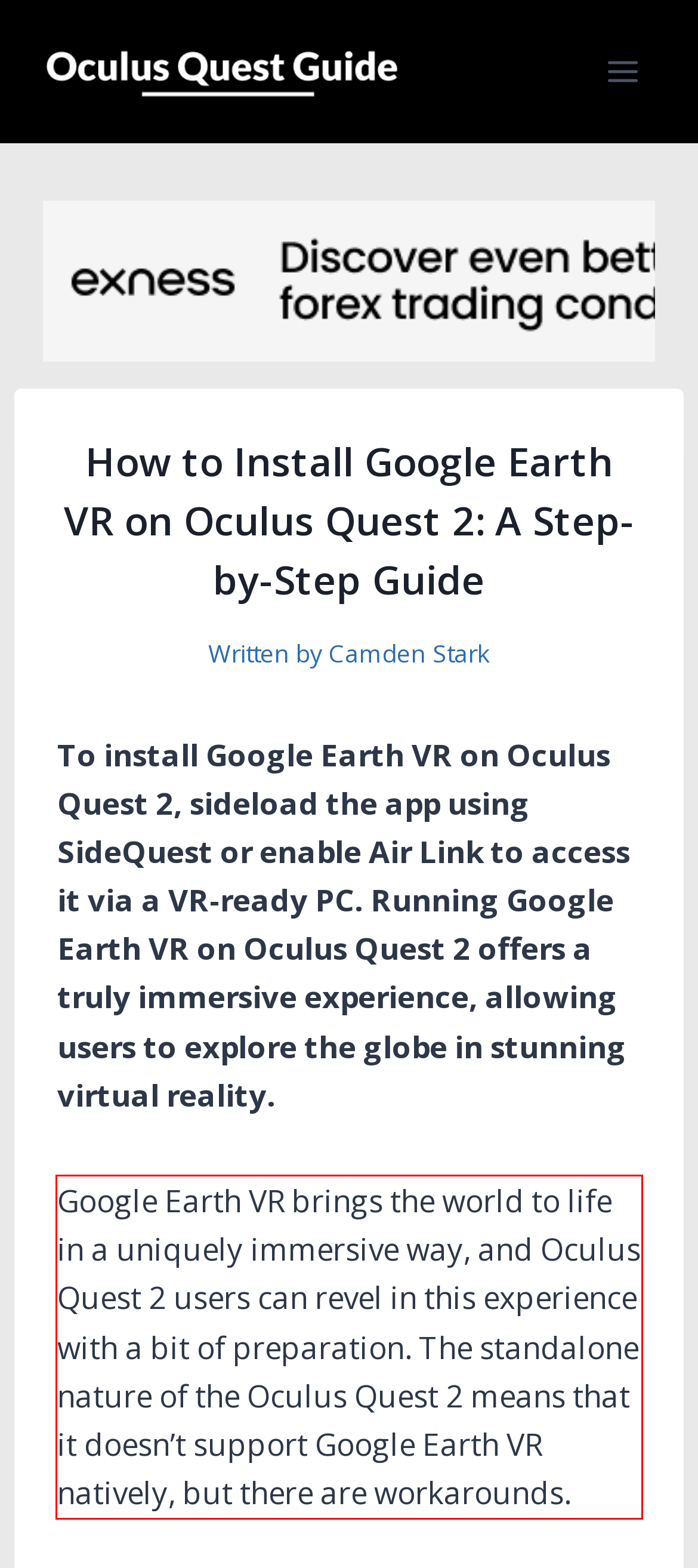Extract and provide the text found inside the red rectangle in the screenshot of the webpage.

Google Earth VR brings the world to life in a uniquely immersive way, and Oculus Quest 2 users can revel in this experience with a bit of preparation. The standalone nature of the Oculus Quest 2 means that it doesn’t support Google Earth VR natively, but there are workarounds.